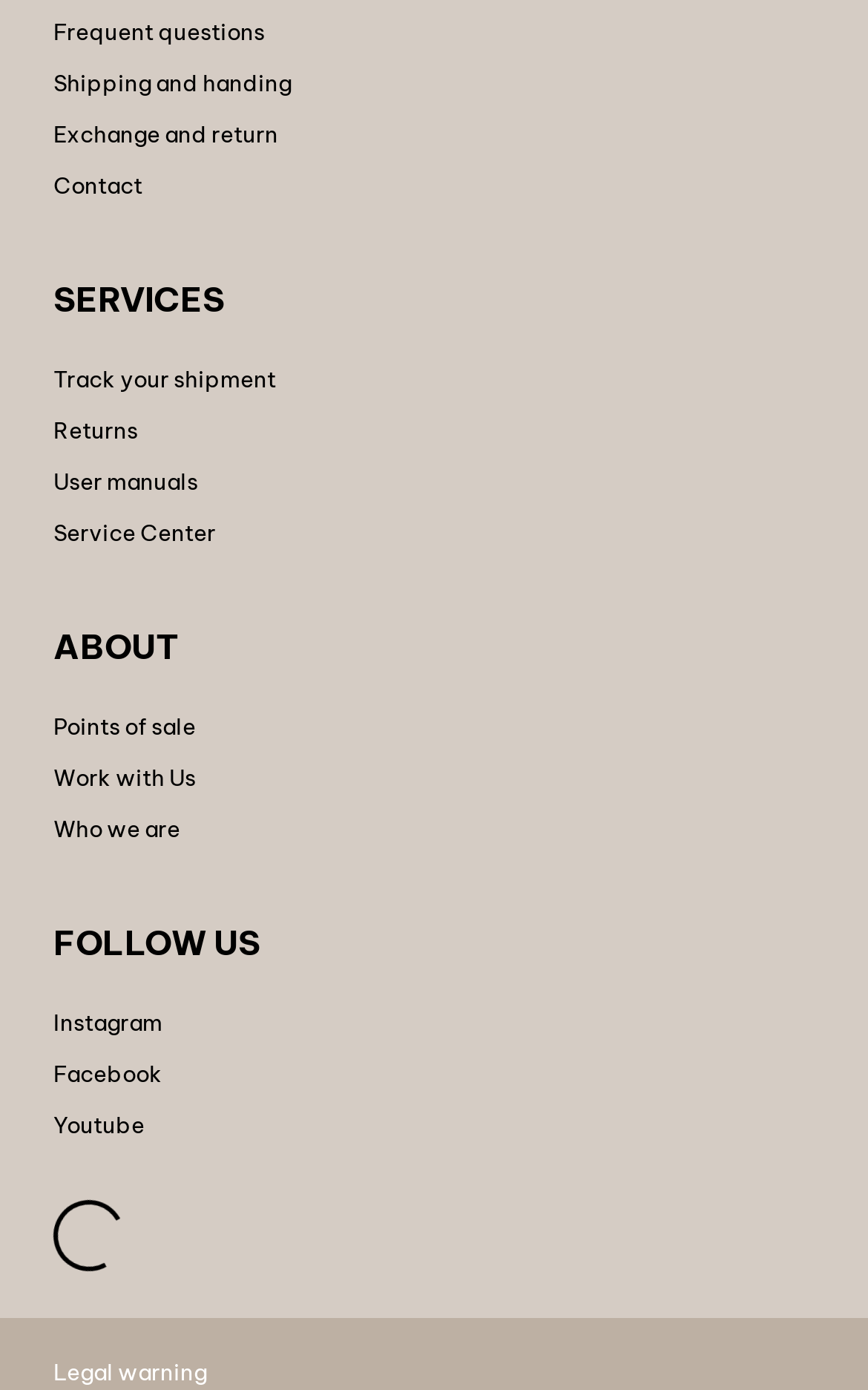Use a single word or phrase to answer the question: 
What is the first service listed?

Frequent questions